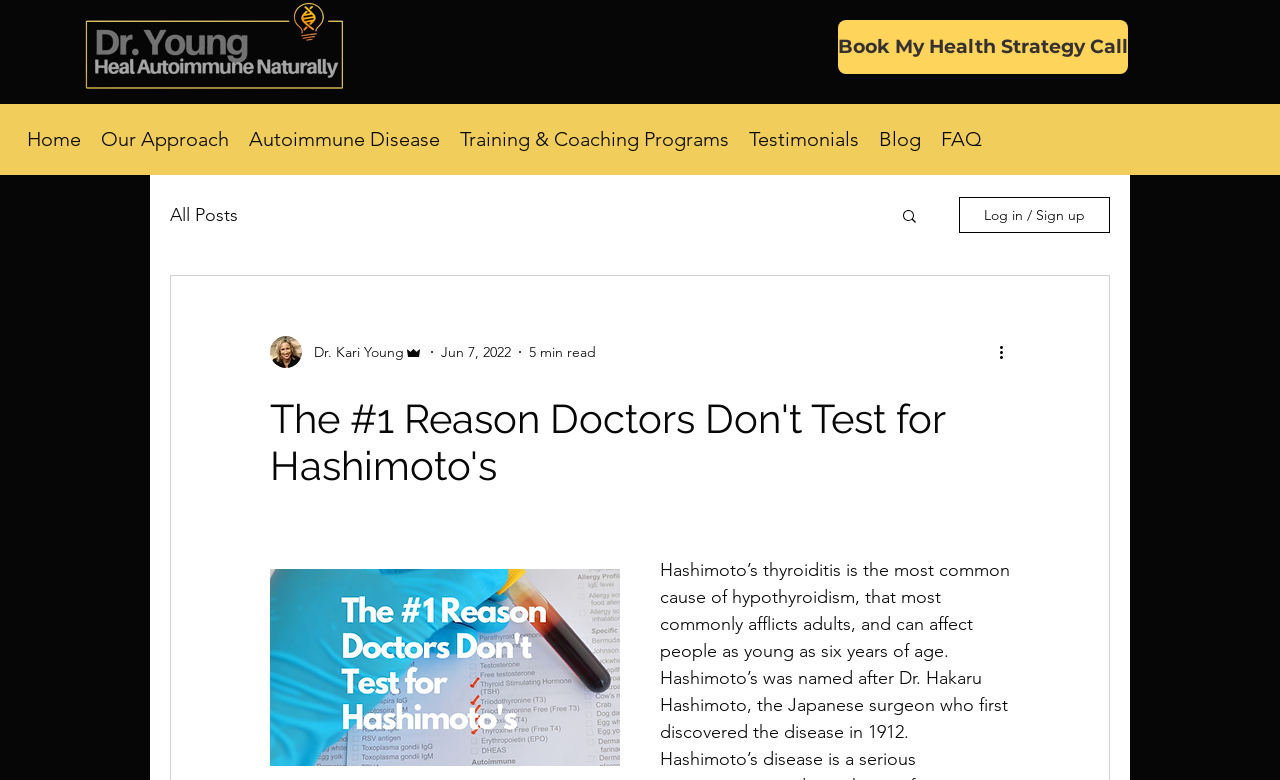How many links are there in the 'Site' navigation menu?
Based on the screenshot, respond with a single word or phrase.

7